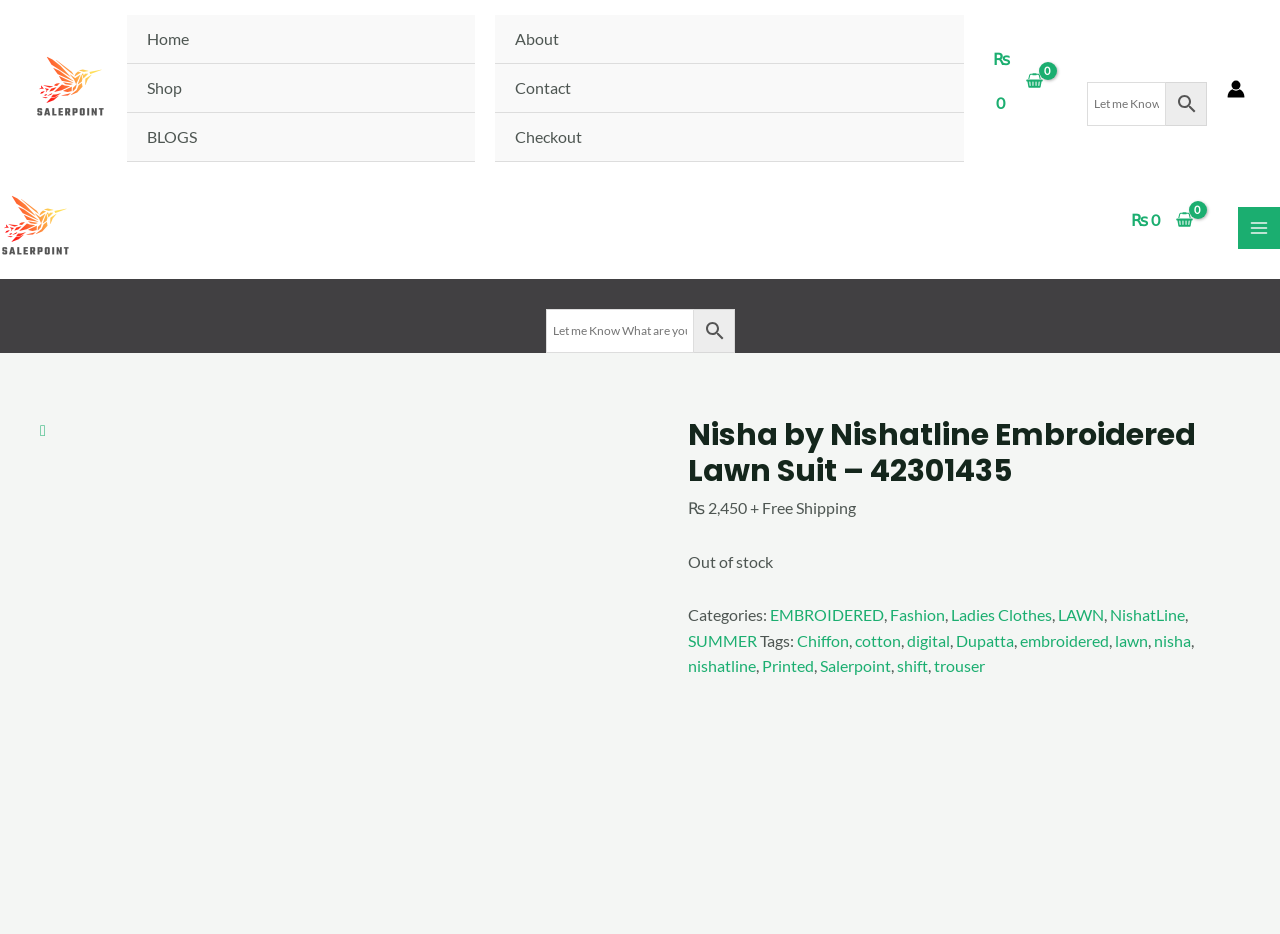Highlight the bounding box coordinates of the region I should click on to meet the following instruction: "View shopping cart".

[0.769, 0.033, 0.821, 0.139]